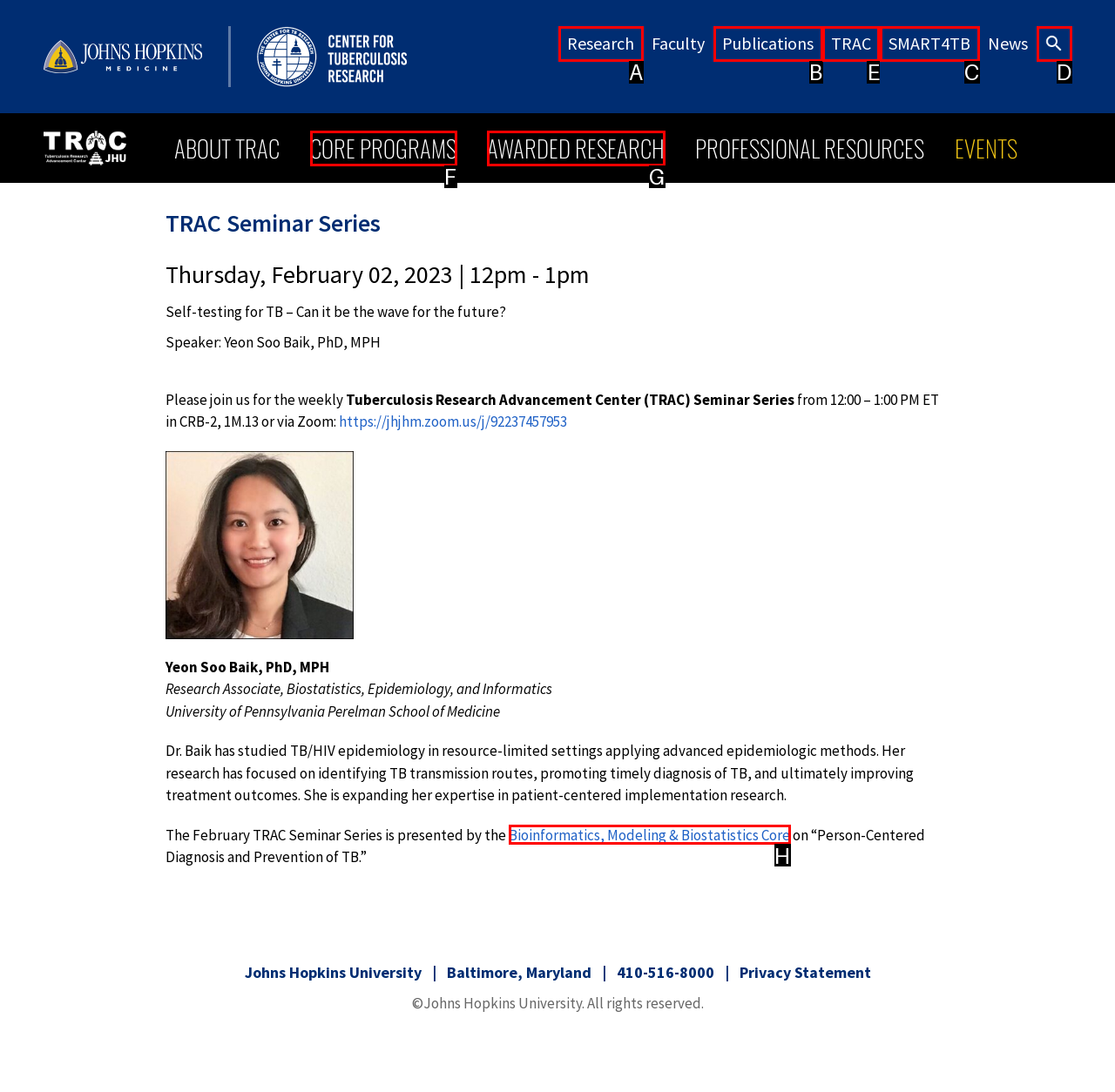Pick the right letter to click to achieve the task: Click on the TRAC link
Answer with the letter of the correct option directly.

E